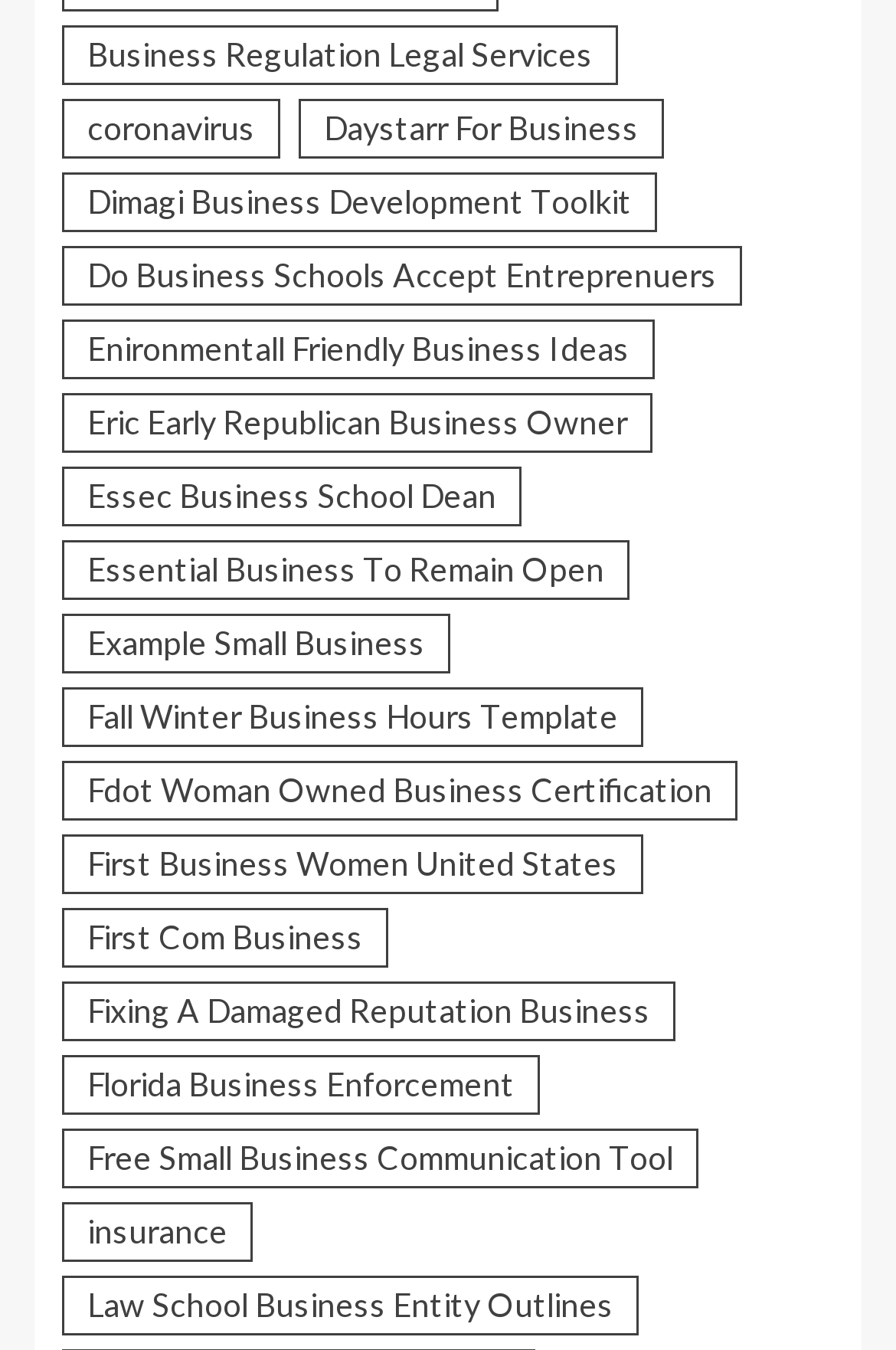How many links are related to business development?
Provide a detailed answer to the question, using the image to inform your response.

Upon examining the links on the webpage, I noticed that several links are related to business development, including 'Dimagi Business Development Toolkit', 'Do Business Schools Accept Entrepreneurs', and 'Essential Business To Remain Open'. There may be more links related to this topic as well.